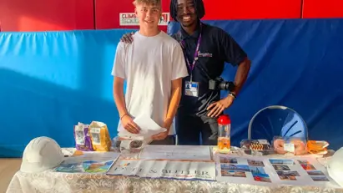What is the adult male holding?
Based on the image, provide your answer in one word or phrase.

A camera